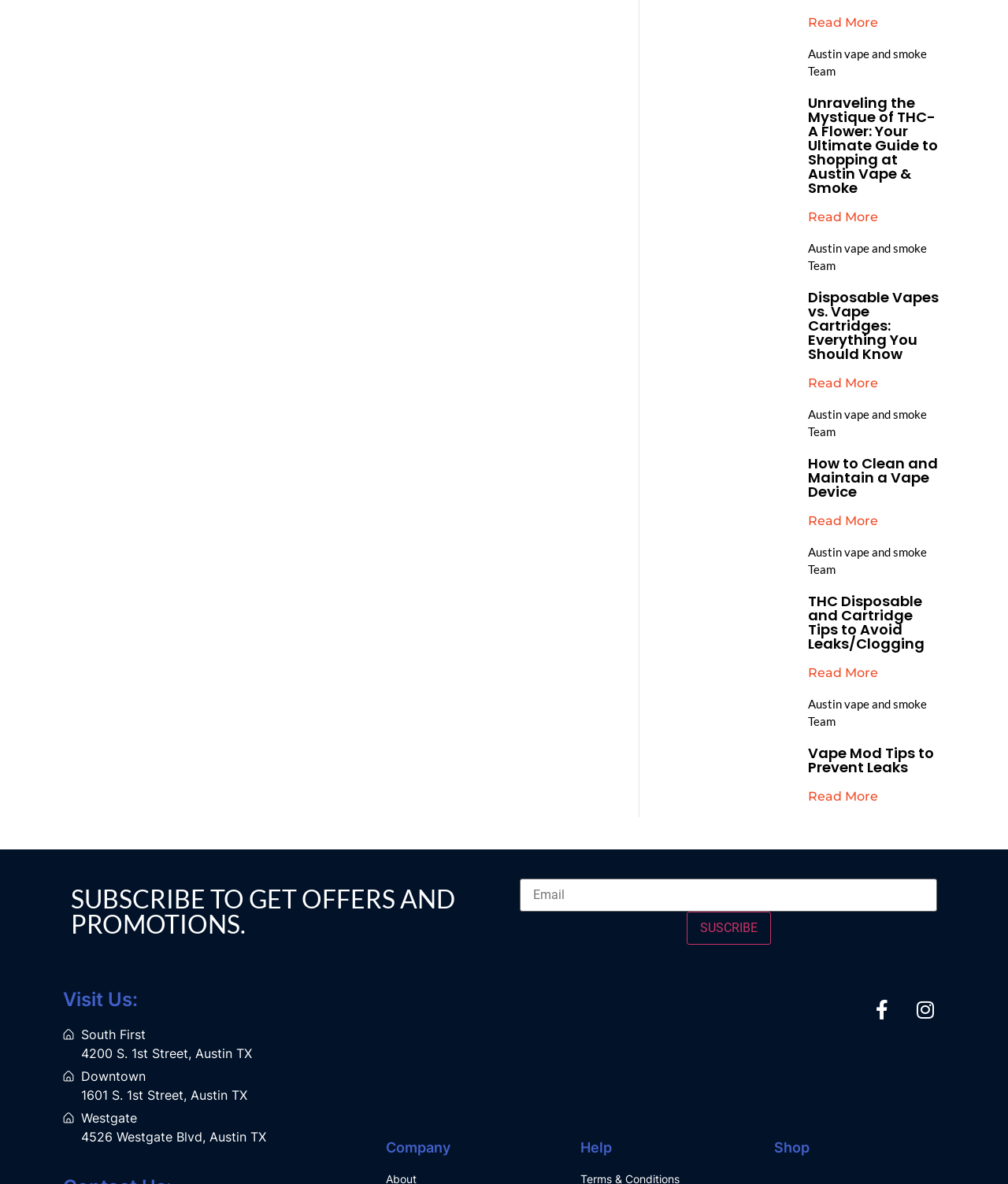Provide the bounding box coordinates for the UI element that is described by this text: "Read More". The coordinates should be in the form of four float numbers between 0 and 1: [left, top, right, bottom].

[0.802, 0.433, 0.871, 0.446]